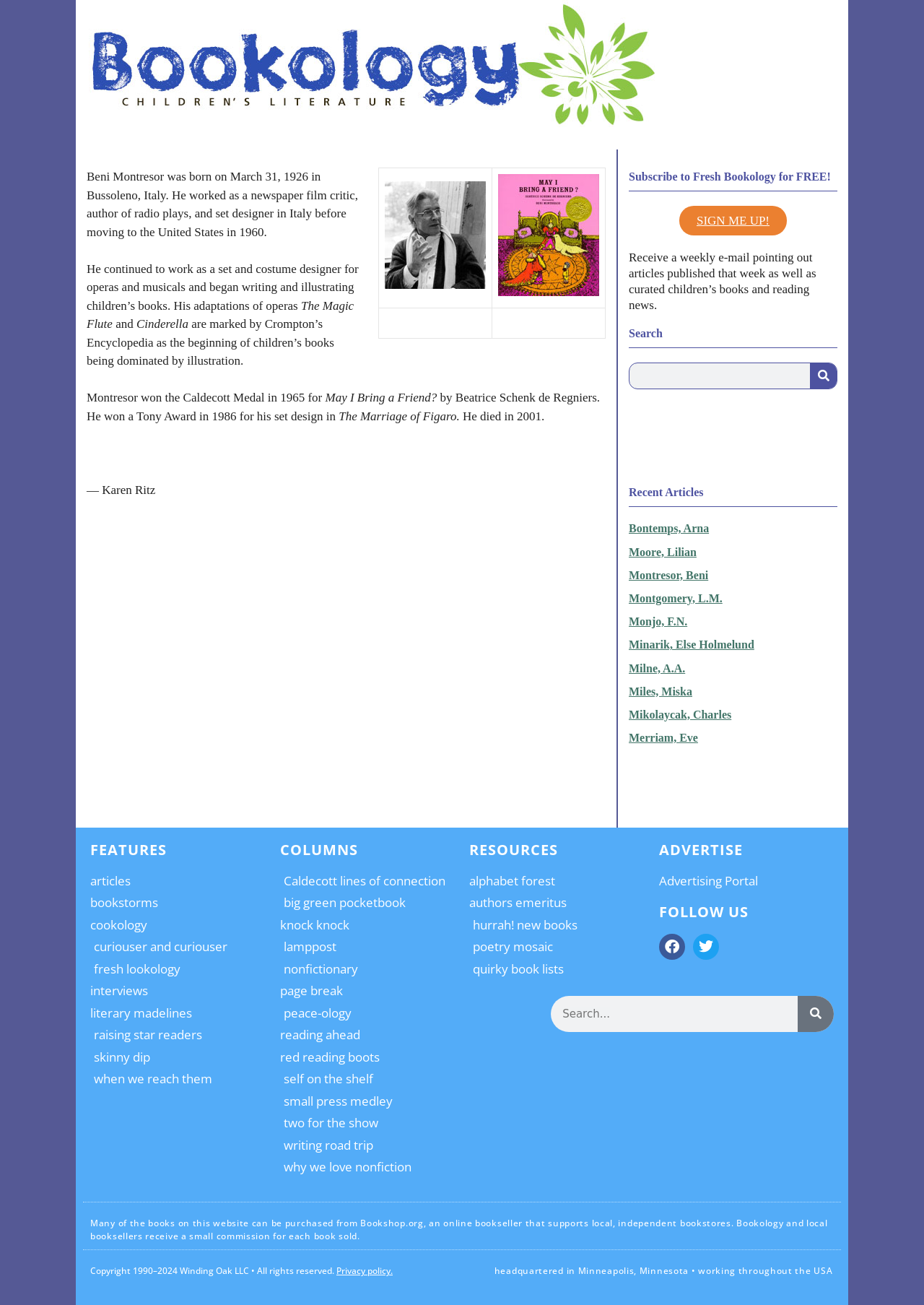What is the year in which Beni Montresor moved to the United States?
Please answer using one word or phrase, based on the screenshot.

1960